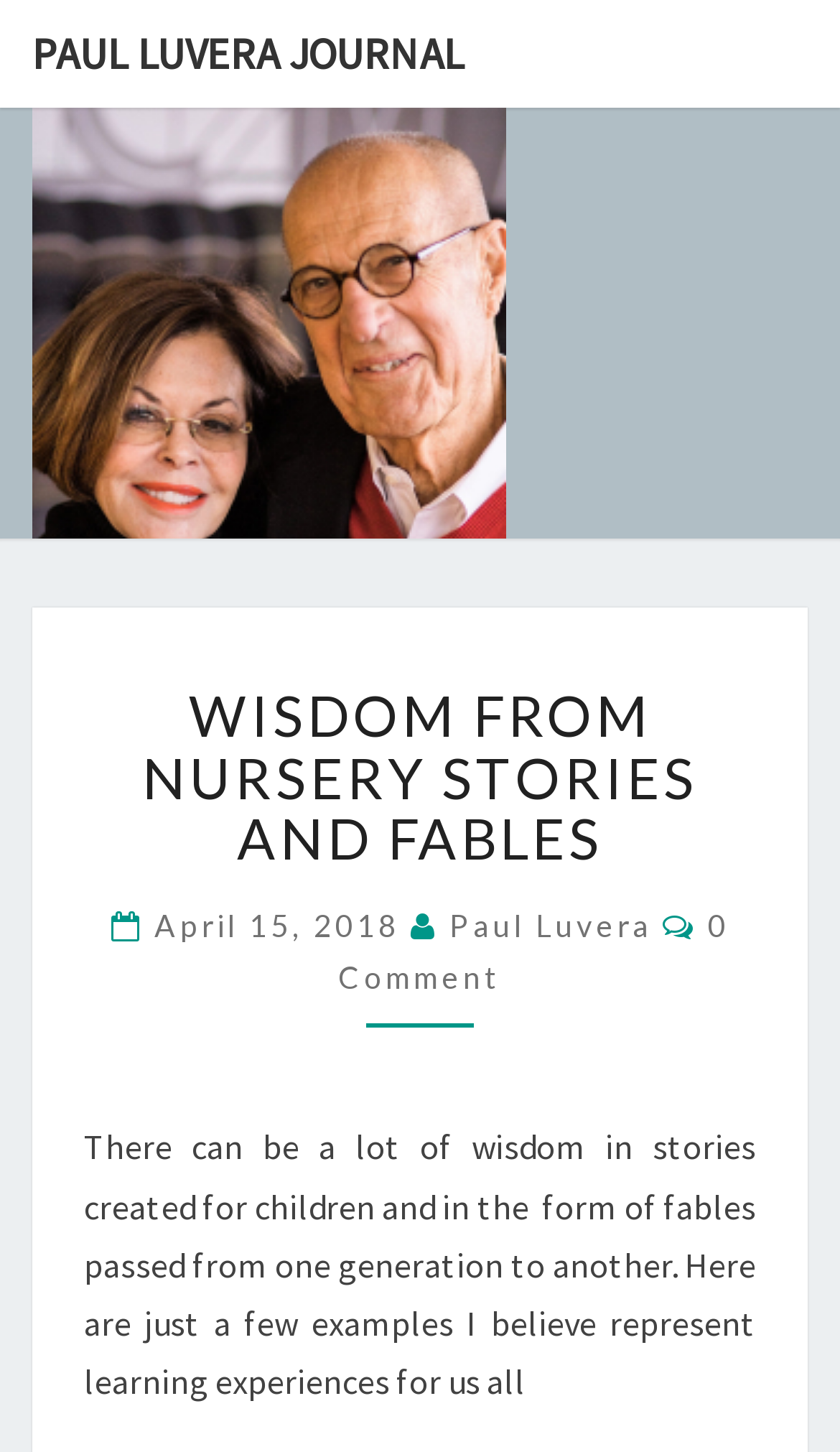Show the bounding box coordinates for the HTML element as described: "April 15, 2018".

[0.183, 0.624, 0.488, 0.65]